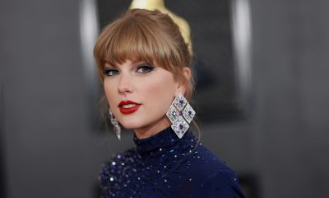What is the theme of the moment depicted in the image?
From the screenshot, provide a brief answer in one word or phrase.

Empowerment and celebration